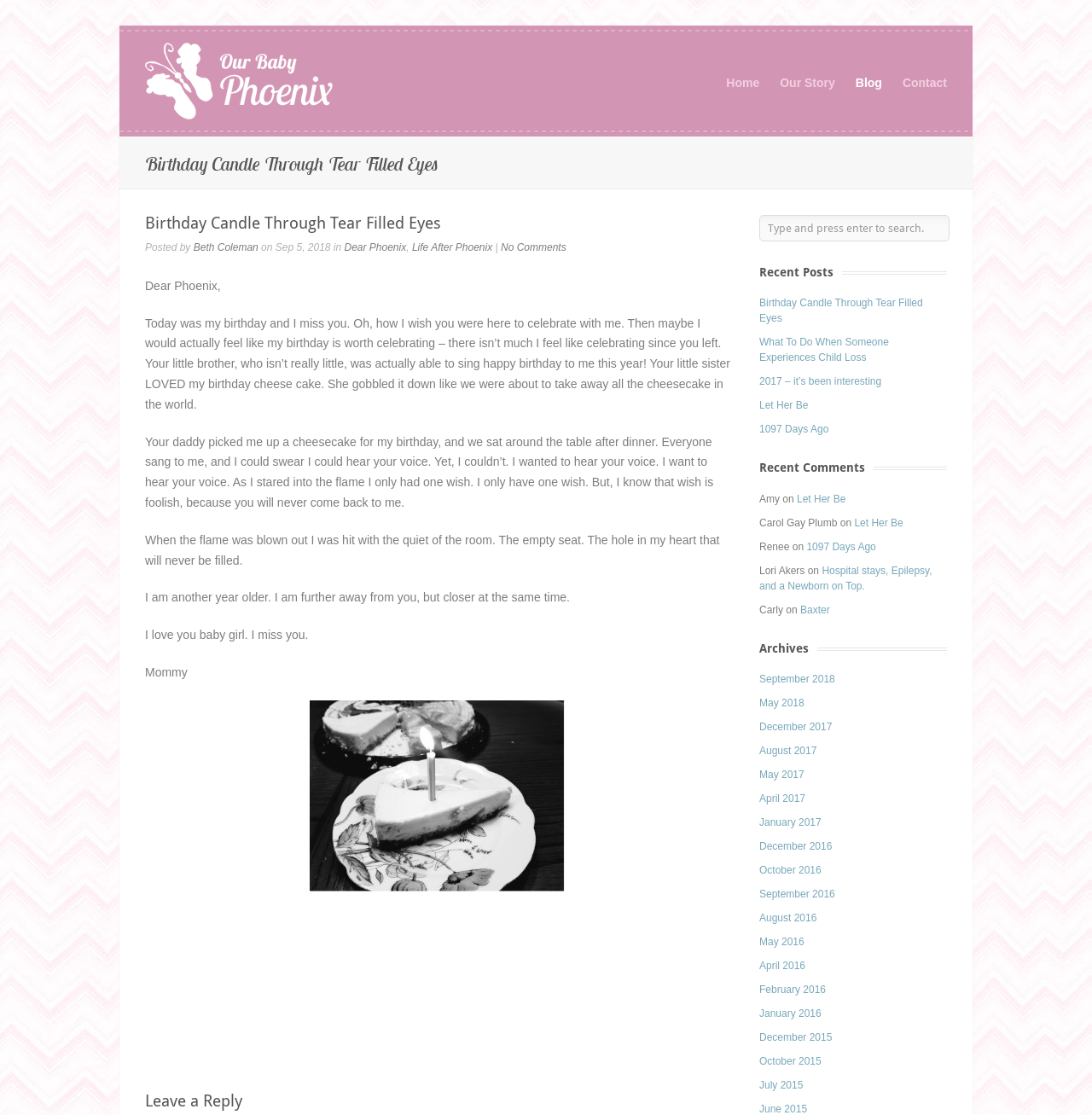Identify the bounding box coordinates of the specific part of the webpage to click to complete this instruction: "Leave a reply".

[0.695, 0.193, 0.87, 0.216]